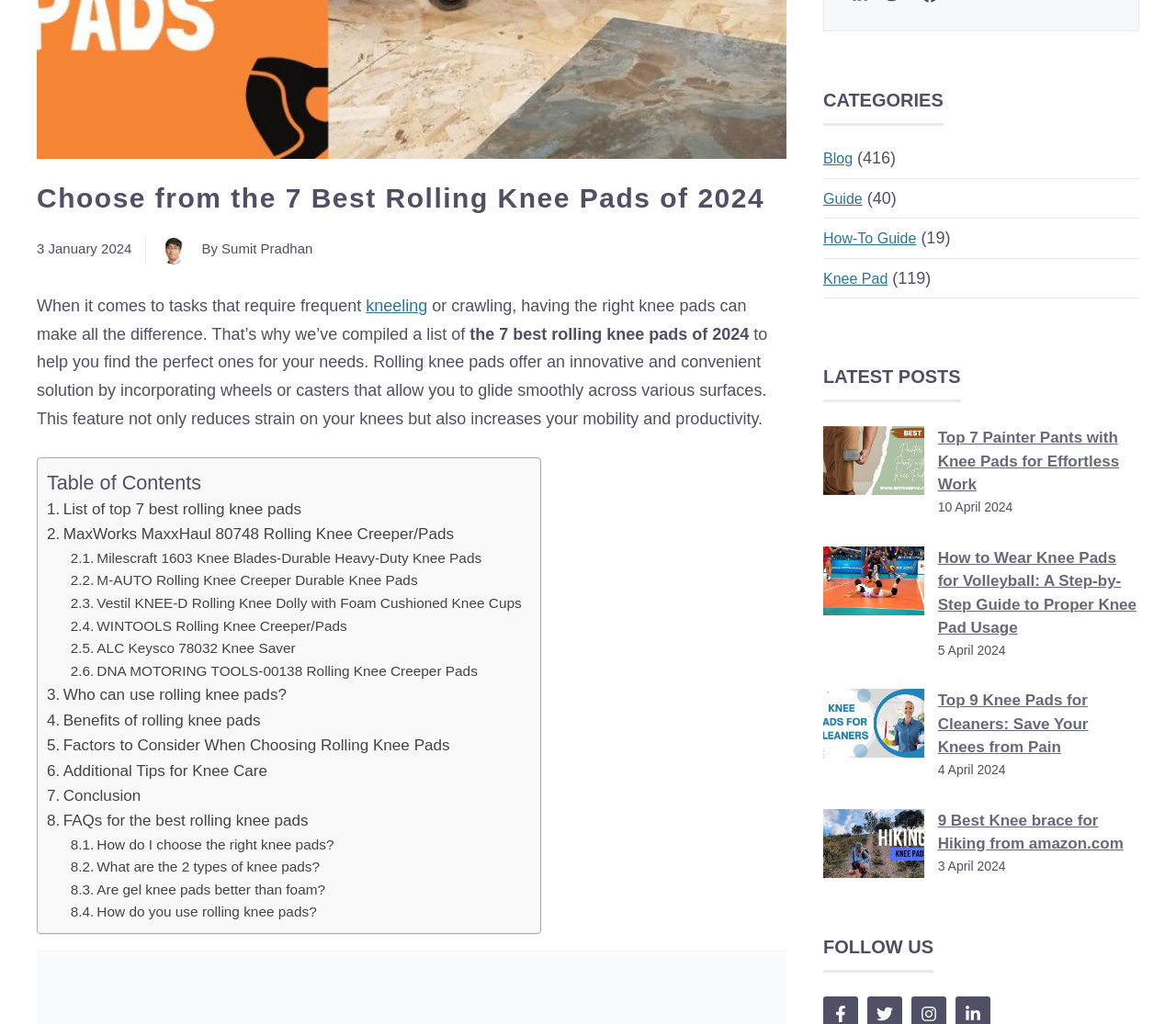Find the coordinates for the bounding box of the element with this description: "How-To Guide".

[0.7, 0.225, 0.779, 0.241]